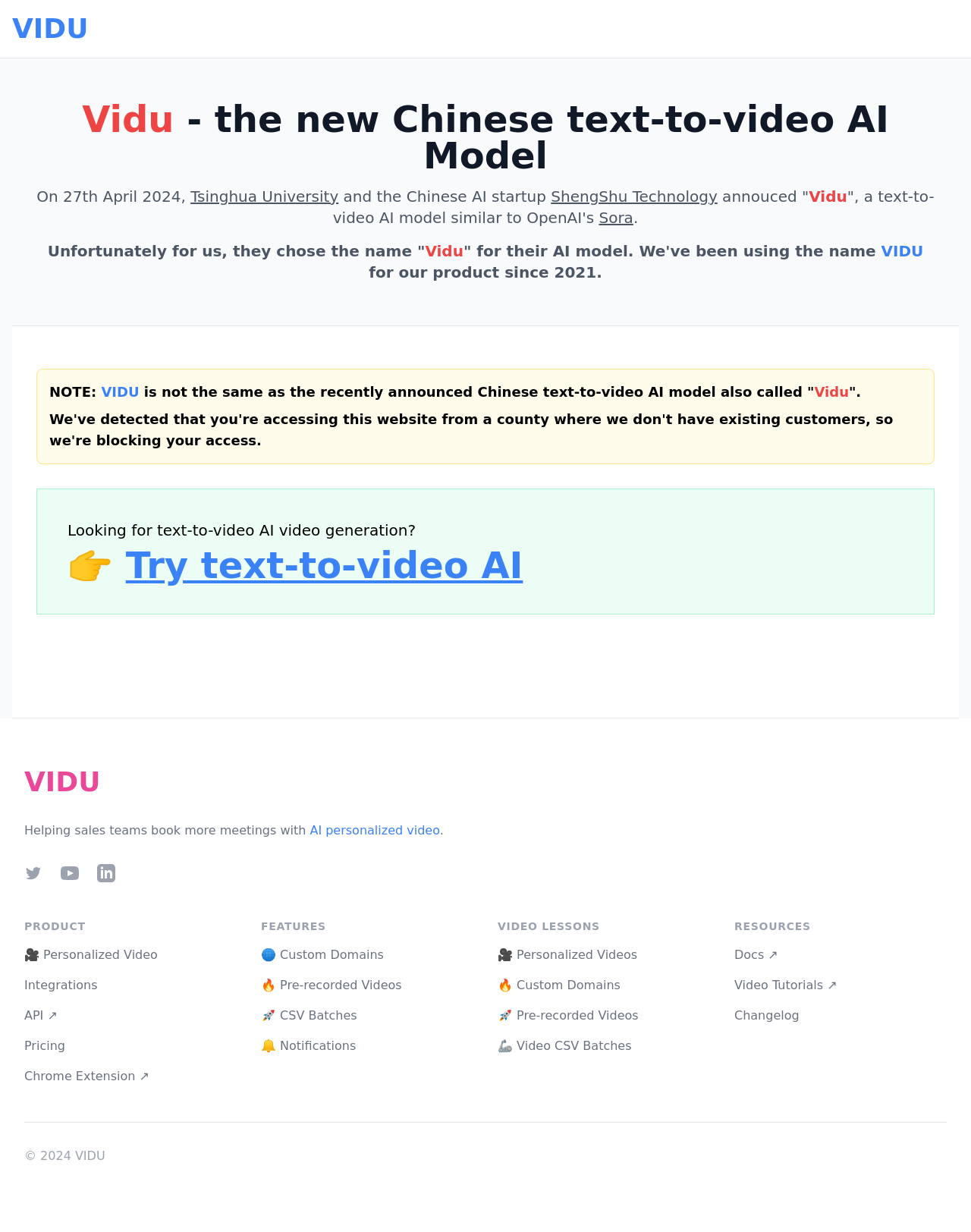Locate the bounding box coordinates of the clickable area needed to fulfill the instruction: "Learn about Personalized Video".

[0.025, 0.769, 0.162, 0.781]